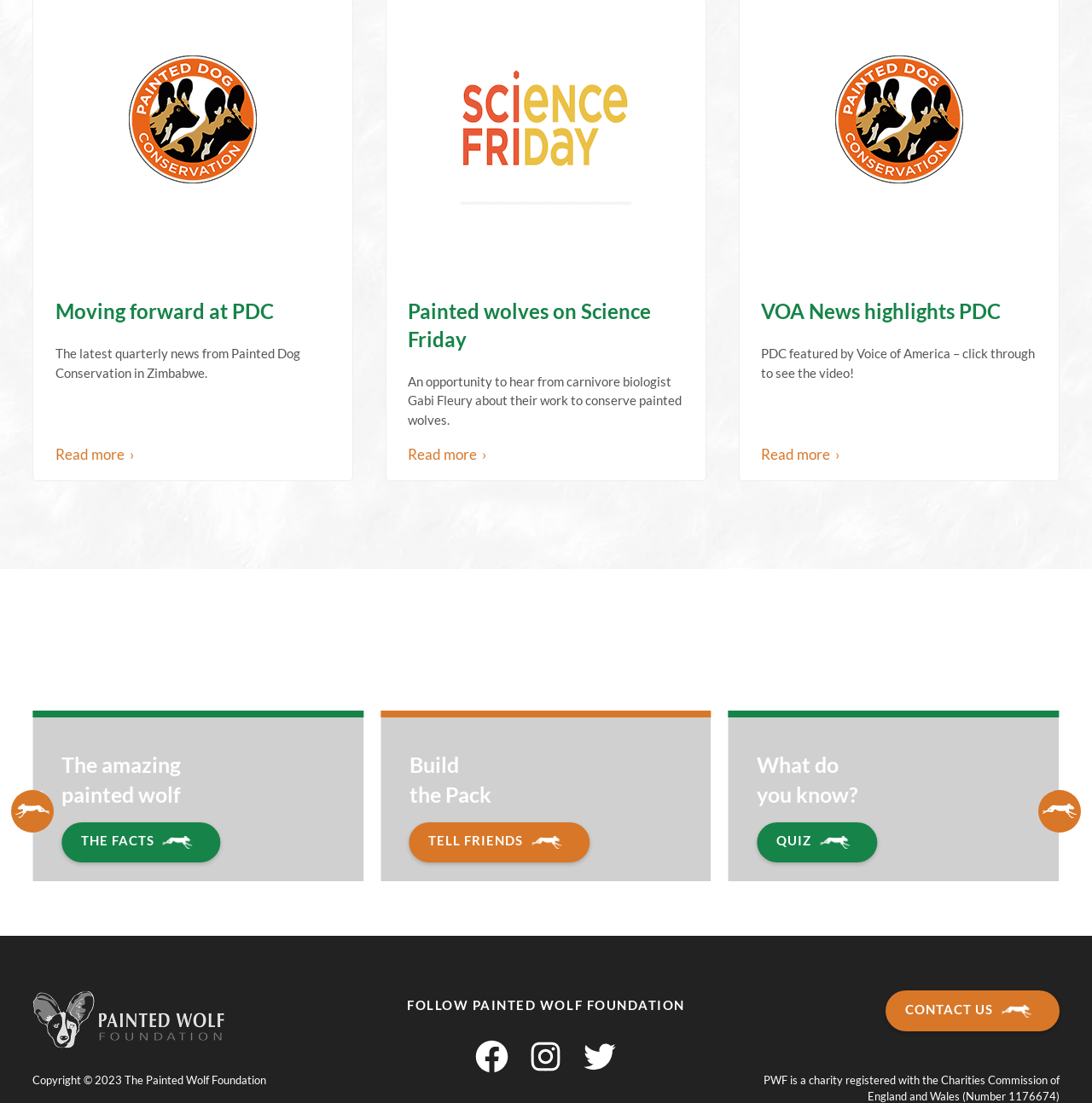What is the topic of the Science Friday article?
Look at the image and answer with only one word or phrase.

painted wolves